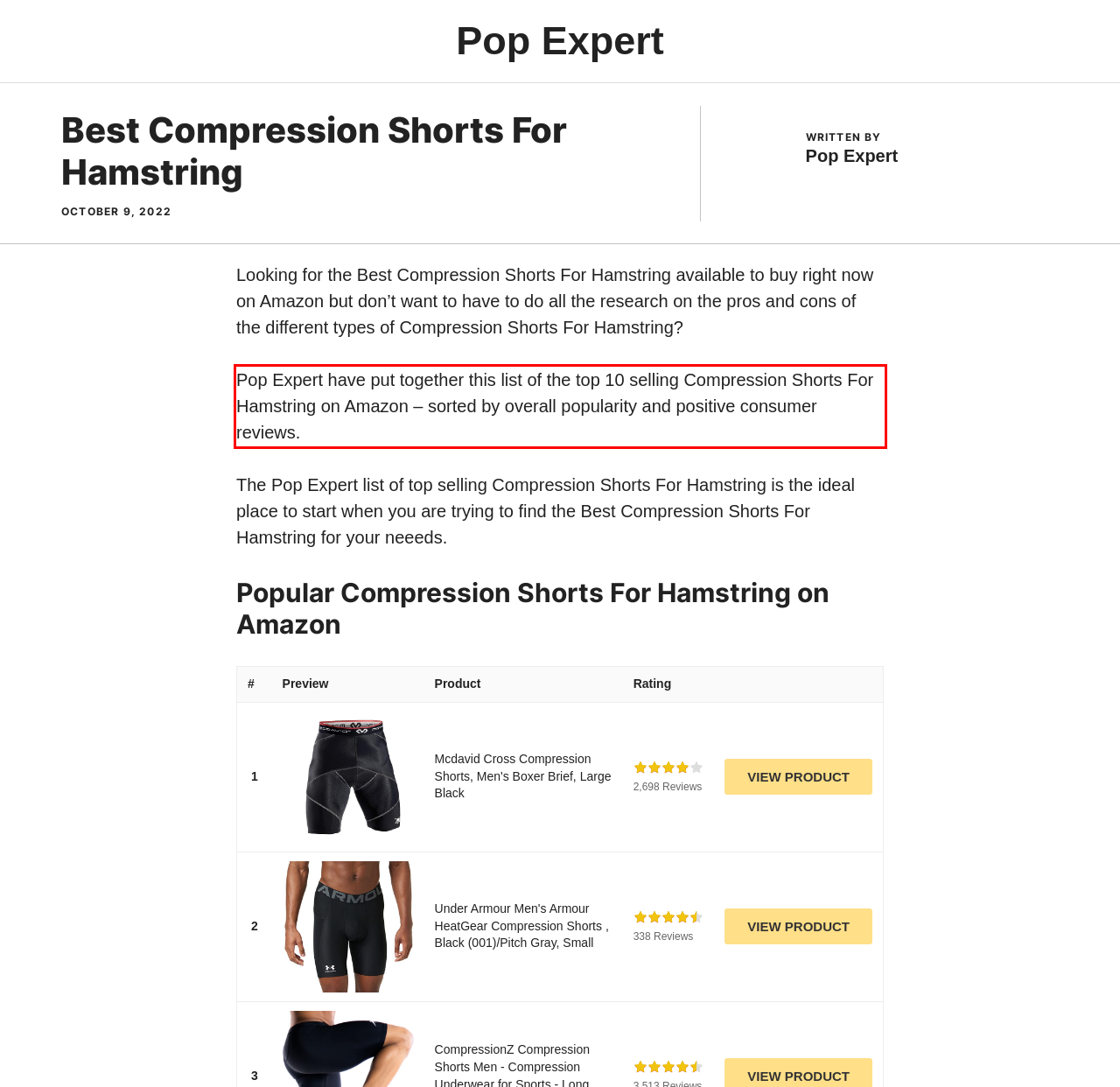Analyze the screenshot of the webpage that features a red bounding box and recognize the text content enclosed within this red bounding box.

Pop Expert have put together this list of the top 10 selling Compression Shorts For Hamstring on Amazon – sorted by overall popularity and positive consumer reviews.